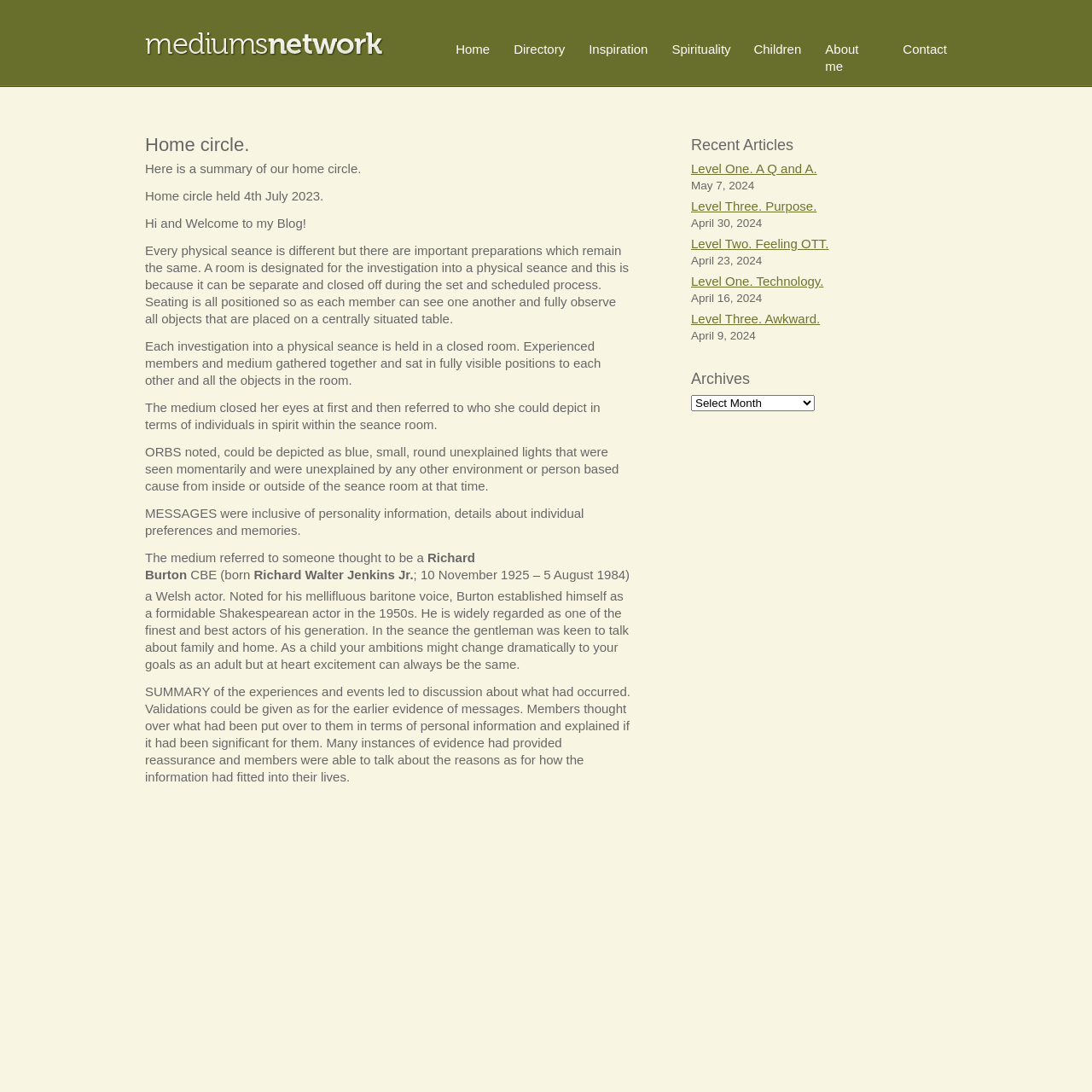Find the bounding box coordinates of the element to click in order to complete this instruction: "Click on the 'Mediums Network' link". The bounding box coordinates must be four float numbers between 0 and 1, denoted as [left, top, right, bottom].

[0.133, 0.027, 0.354, 0.052]